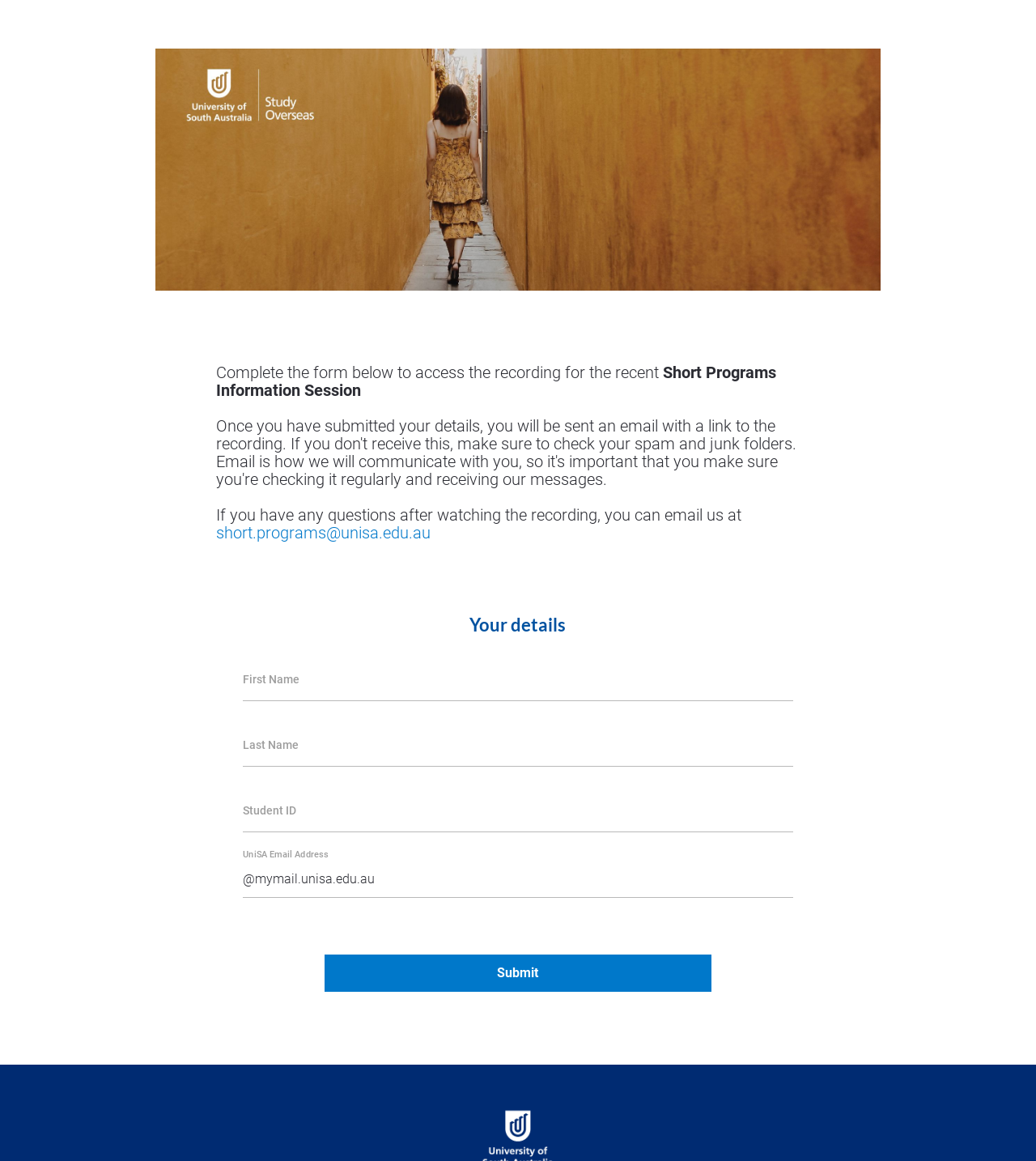Analyze the image and answer the question with as much detail as possible: 
What is the email address to contact for questions?

The email address to contact for questions is provided as a link on the webpage, which is 'short.programs@unisa.edu.au', as indicated by the link element.